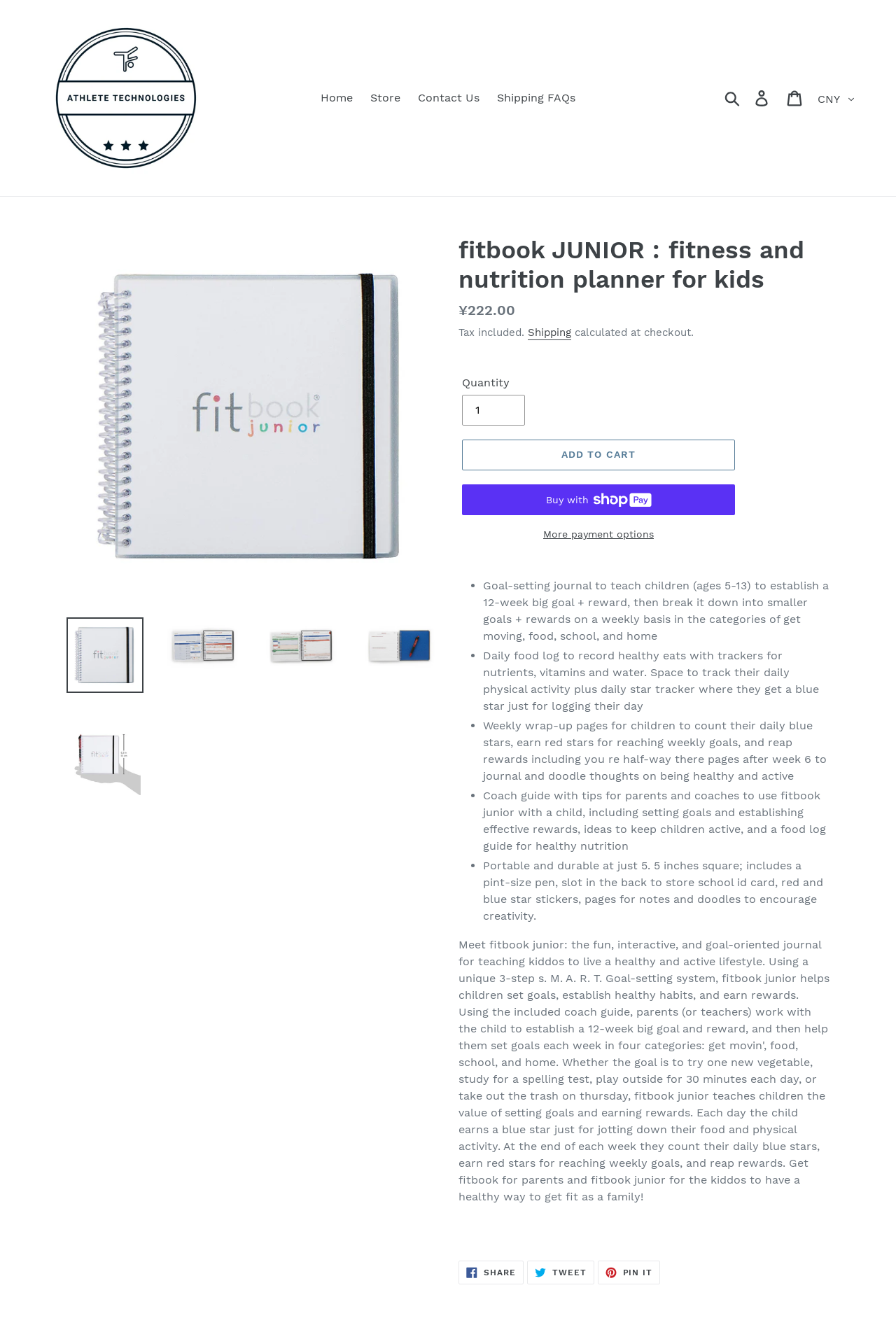Please locate the bounding box coordinates of the region I need to click to follow this instruction: "Click the 'Search' button".

[0.804, 0.067, 0.833, 0.081]